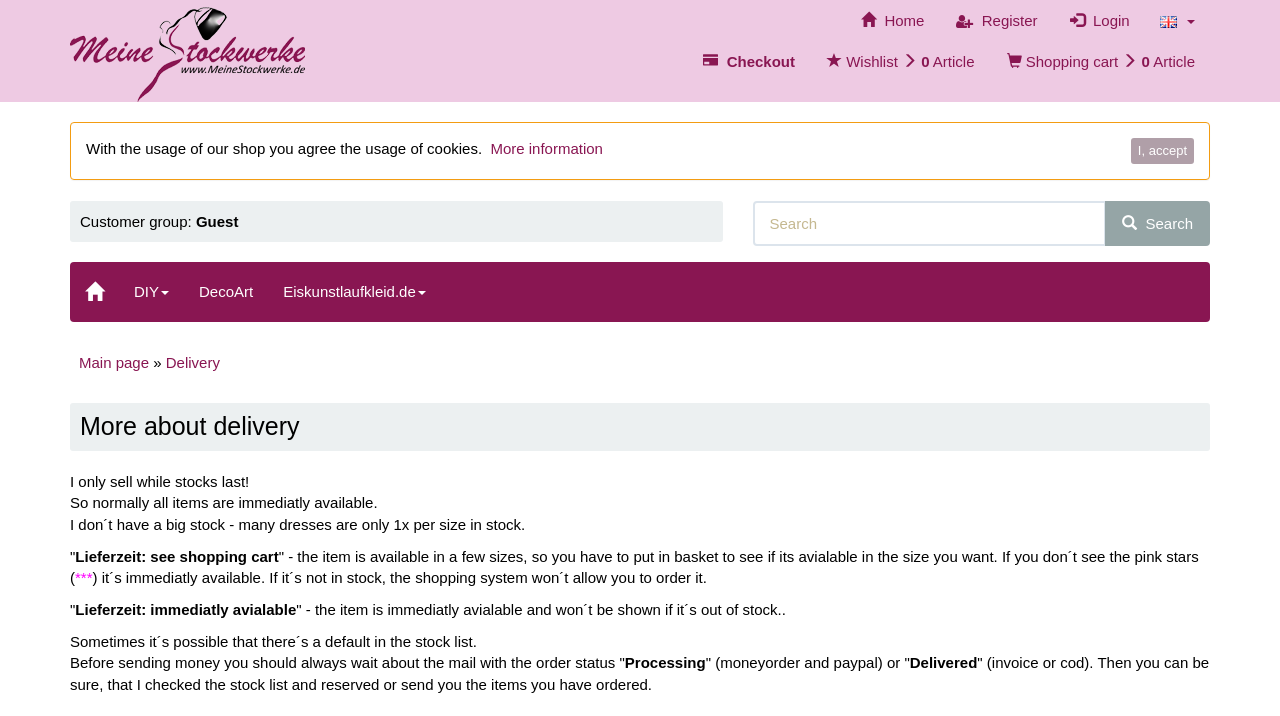What should customers do before sending money?
Give a thorough and detailed response to the question.

Before sending money, customers should always wait for the mail with the order status, which can be either 'Processing' or 'Delivered'. This is stated in the text 'Before sending money you should always wait about the mail with the order status...'